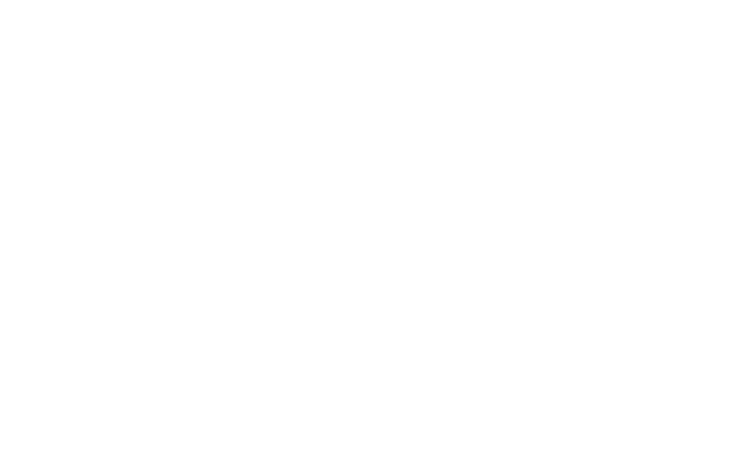Generate a detailed caption that encompasses all aspects of the image.

The image features the logo of the Divan Asia Hotel, a prominent accommodation option located in Istanbul. This emblem embodies the hotel's identity, reflecting its commitment to luxury and exceptional hospitality. The overall design is sleek and modern, aligning with the upscale experience that the Divan Asia Hotel aims to provide its guests. Visitors can expect a blend of contemporary amenities and traditional Turkish hospitality during their stay, making the hotel a distinguished choice for travelers in Istanbul.